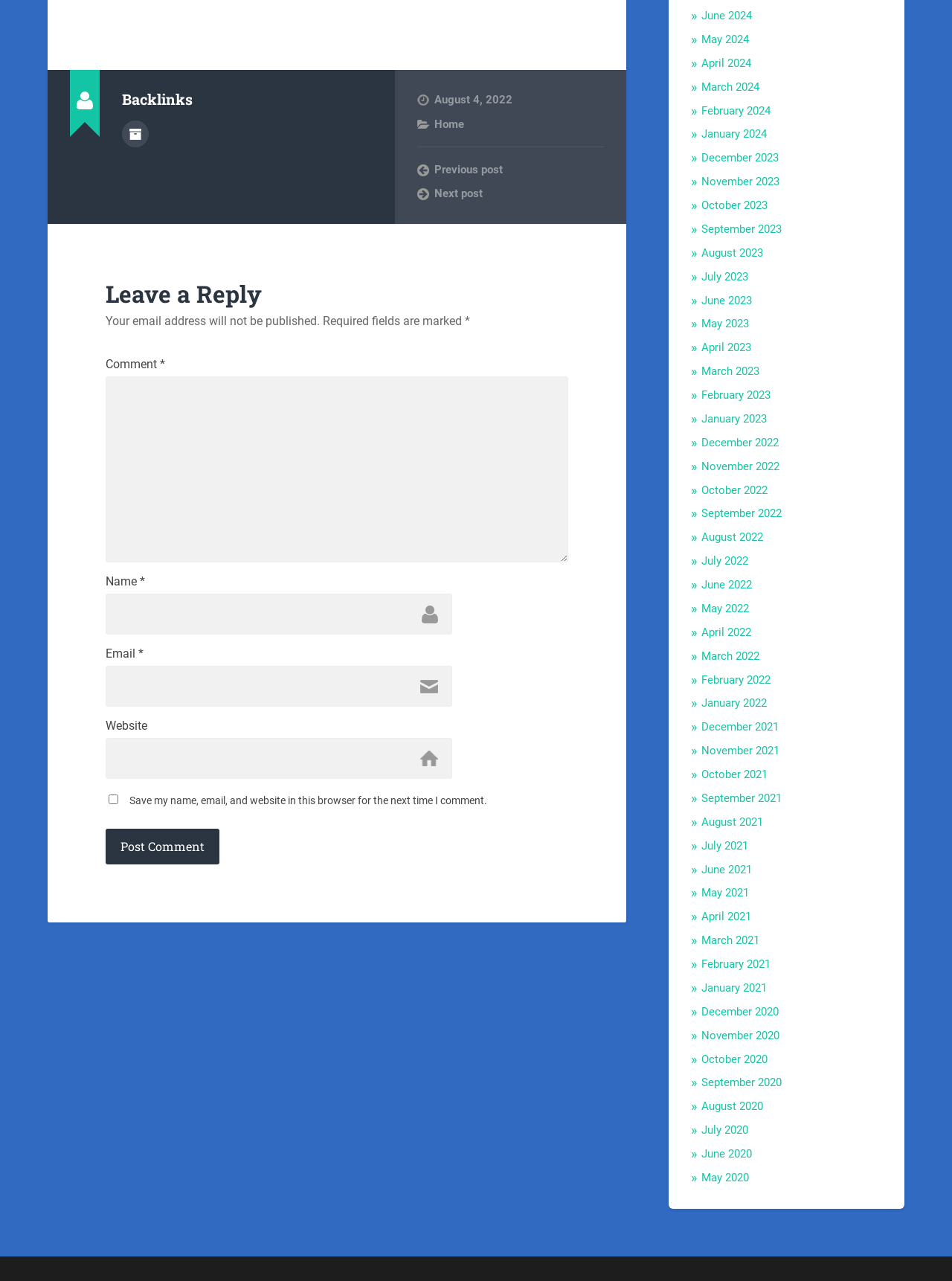Where is the 'Post Comment' button located?
Could you please answer the question thoroughly and with as much detail as possible?

I found the 'Post Comment' button by looking at the button element with the text 'Post Comment'. Its bounding box coordinates indicate that it is located at the bottom left of the webpage.